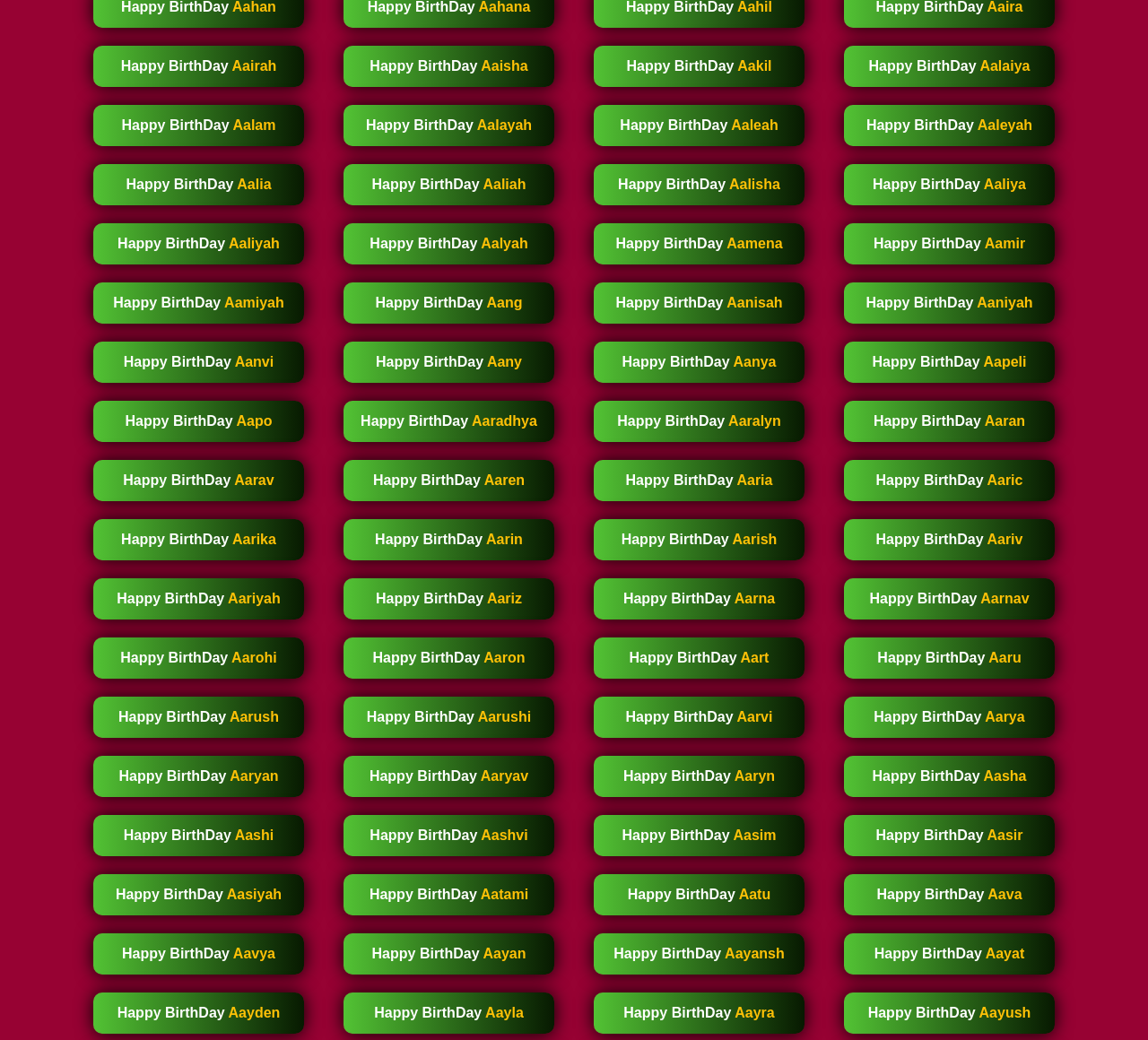Could you indicate the bounding box coordinates of the region to click in order to complete this instruction: "Wish Happy Birthday to Aarushi".

[0.299, 0.67, 0.483, 0.71]